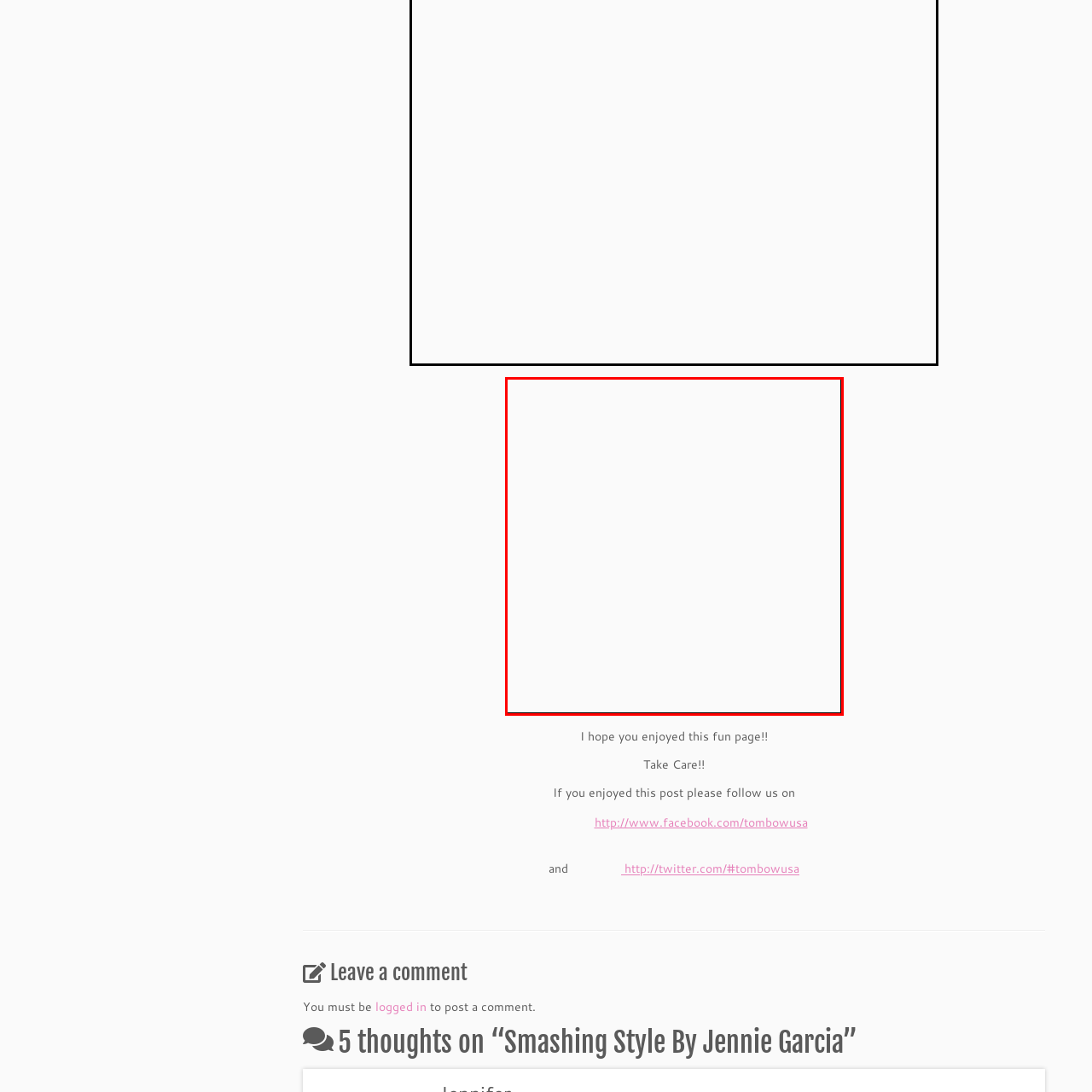What is the purpose of the image design?  
Look closely at the image marked by the red border and give a detailed response rooted in the visual details found within the image.

The simplicity of the image design may be intended to draw attention to the accompanying text on the webpage, which expresses gratitude to the reader and invites interactions.